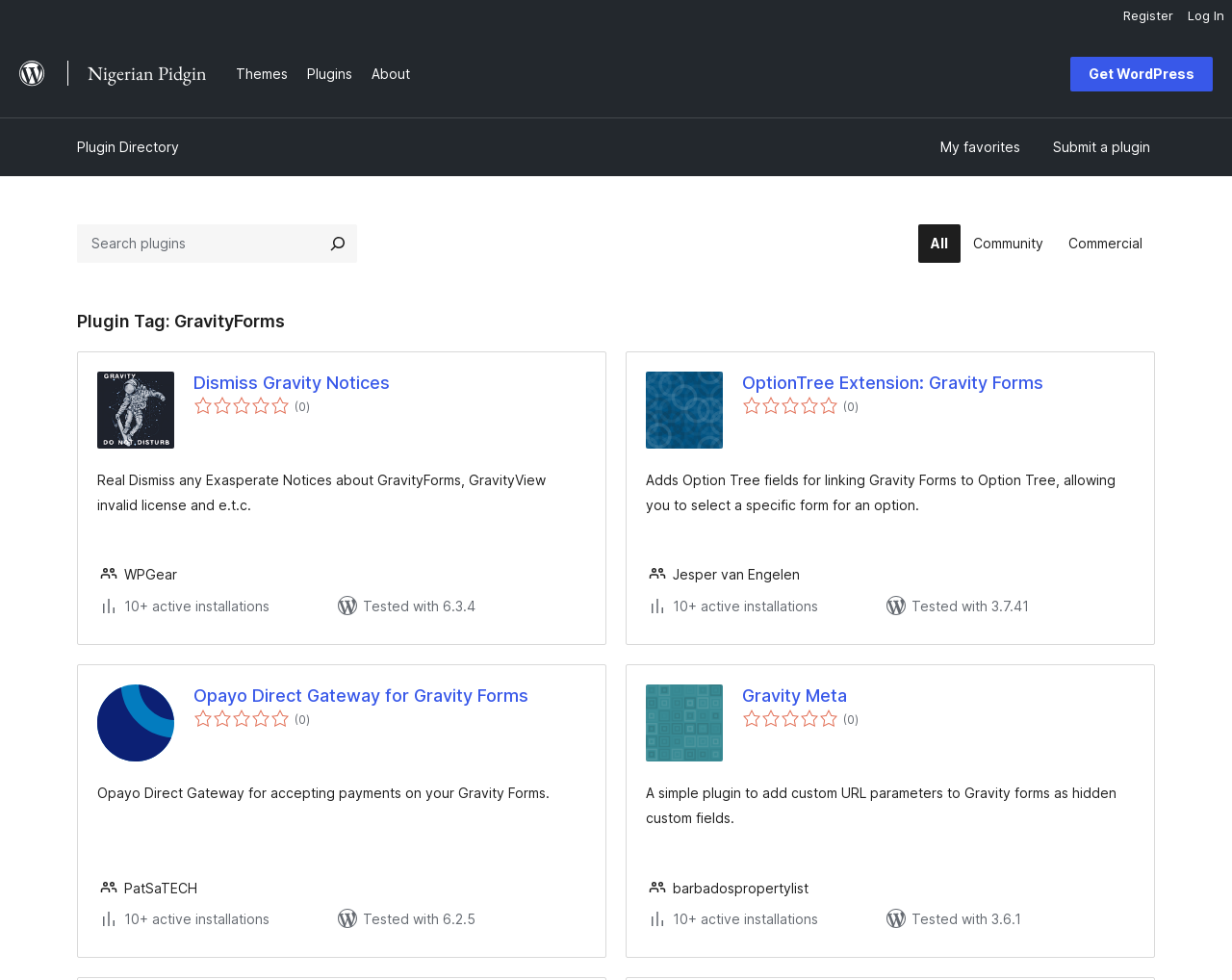Please specify the bounding box coordinates of the region to click in order to perform the following instruction: "Get WordPress".

[0.869, 0.058, 0.984, 0.093]